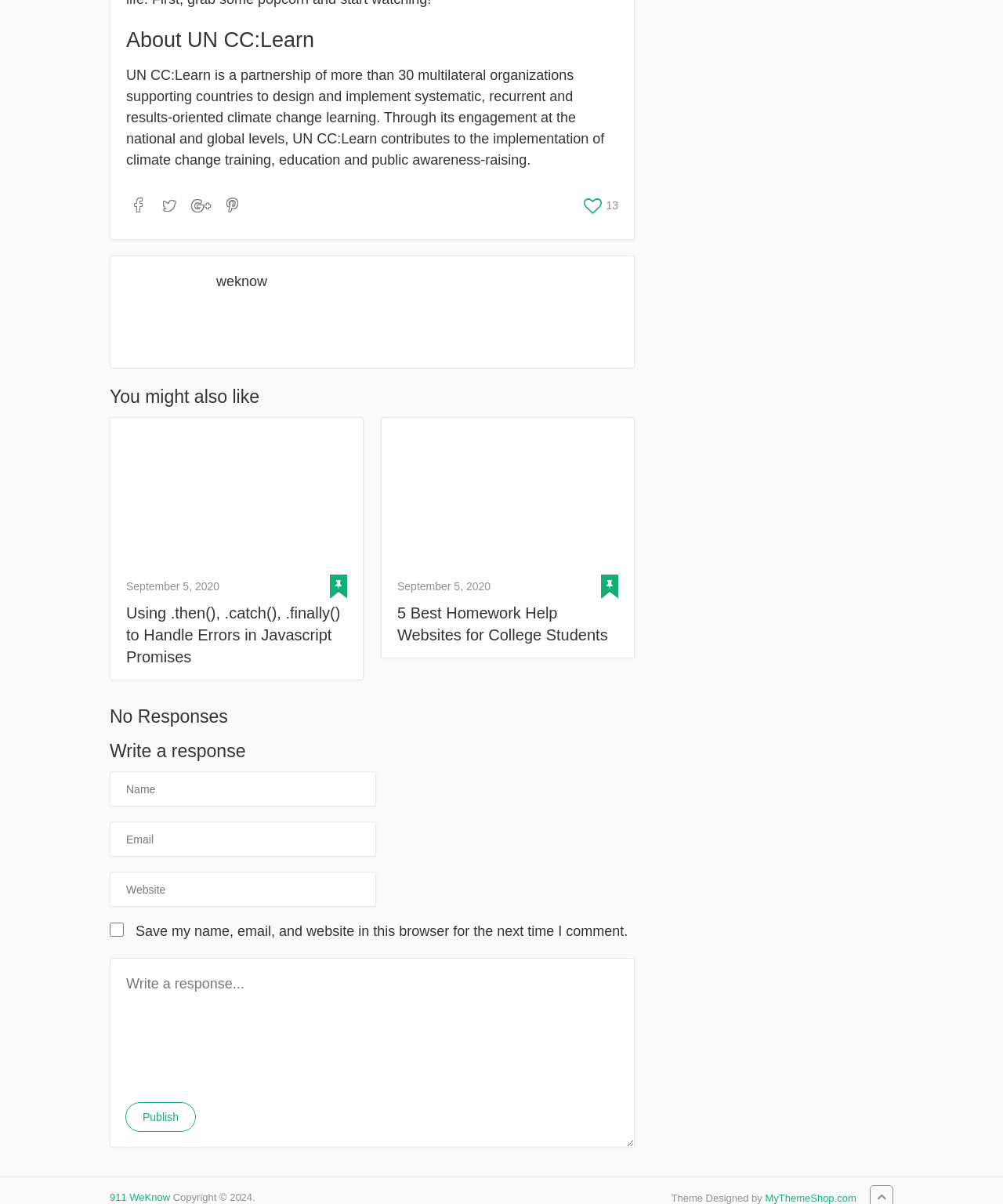What is the copyright year mentioned?
Answer the question with just one word or phrase using the image.

2024